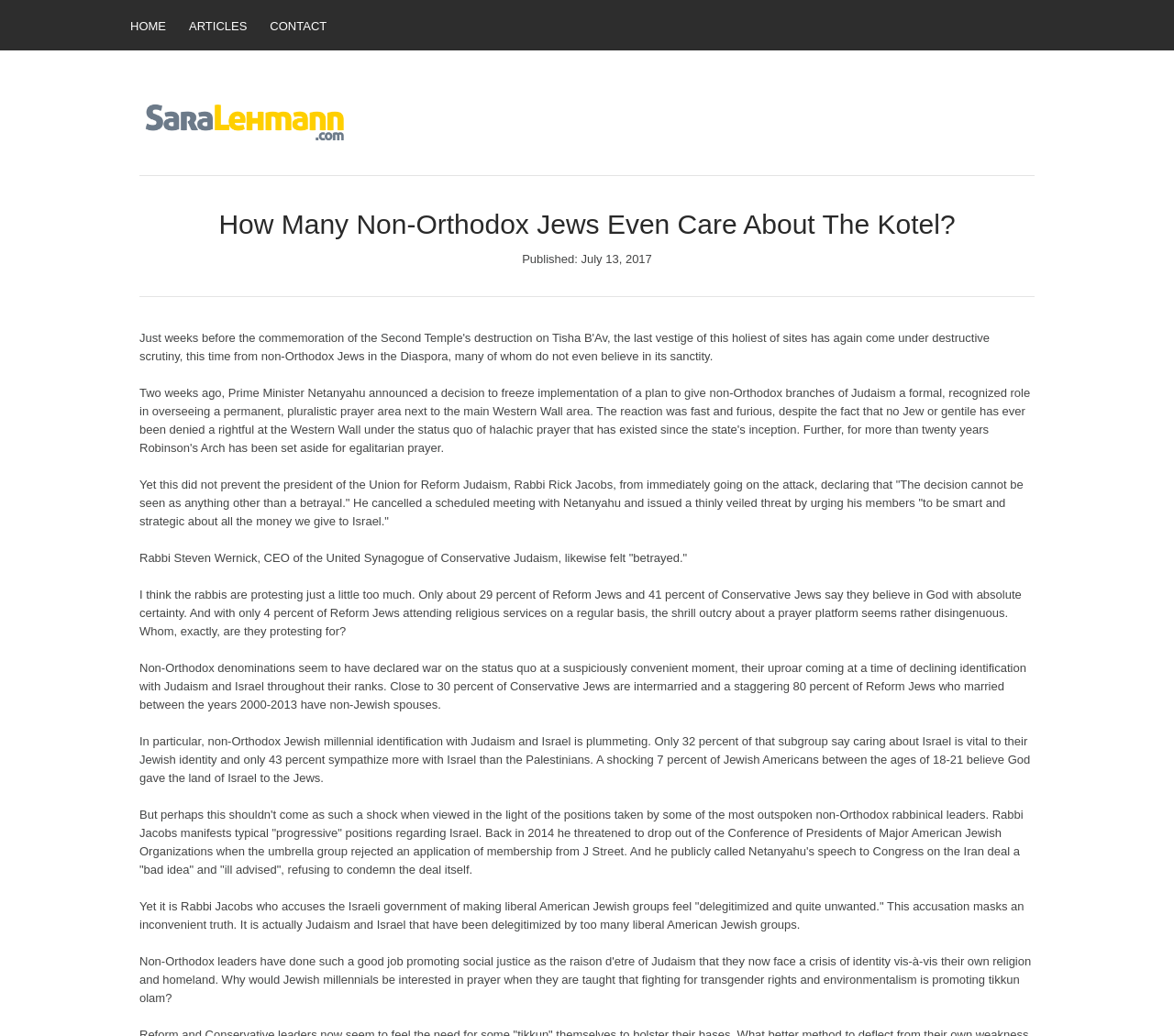Generate a comprehensive description of the webpage content.

This webpage is titled "SaraLehmann.com" and has a navigation menu at the top with three links: "HOME", "ARTICLES", and "CONTACT", positioned from left to right. Below the navigation menu, there is a header section with a heading that reads "How Many Non-Orthodox Jews Even Care About The Kotel?".

Under the heading, there is a publication date "Published: July 13, 2017". The main content of the webpage is a lengthy article that discusses the reaction of non-Orthodox Jewish leaders to a decision regarding the Kotel. The article is divided into several paragraphs, each discussing a different aspect of the issue.

The article begins by quoting Rabbi Rick Jacobs, the president of the Union for Reform Judaism, who condemned the decision as a "betrayal". It then goes on to mention Rabbi Steven Wernick, CEO of the United Synagogue of Conservative Judaism, who also felt "betrayed" by the decision.

The article then presents a counterargument, suggesting that the outcry from non-Orthodox Jewish leaders may be disingenuous given the declining identification with Judaism and Israel among their ranks. It cites statistics on intermarriage rates and declining sympathy for Israel among non-Orthodox Jewish millennials.

The article also discusses the positions taken by Rabbi Jacobs on Israel, including his threat to drop out of the Conference of Presidents of Major American Jewish Organizations and his criticism of Netanyahu's speech to Congress on the Iran deal.

Finally, the article concludes by accusing liberal American Jewish groups of delegitimizing Judaism and Israel, rather than the other way around.